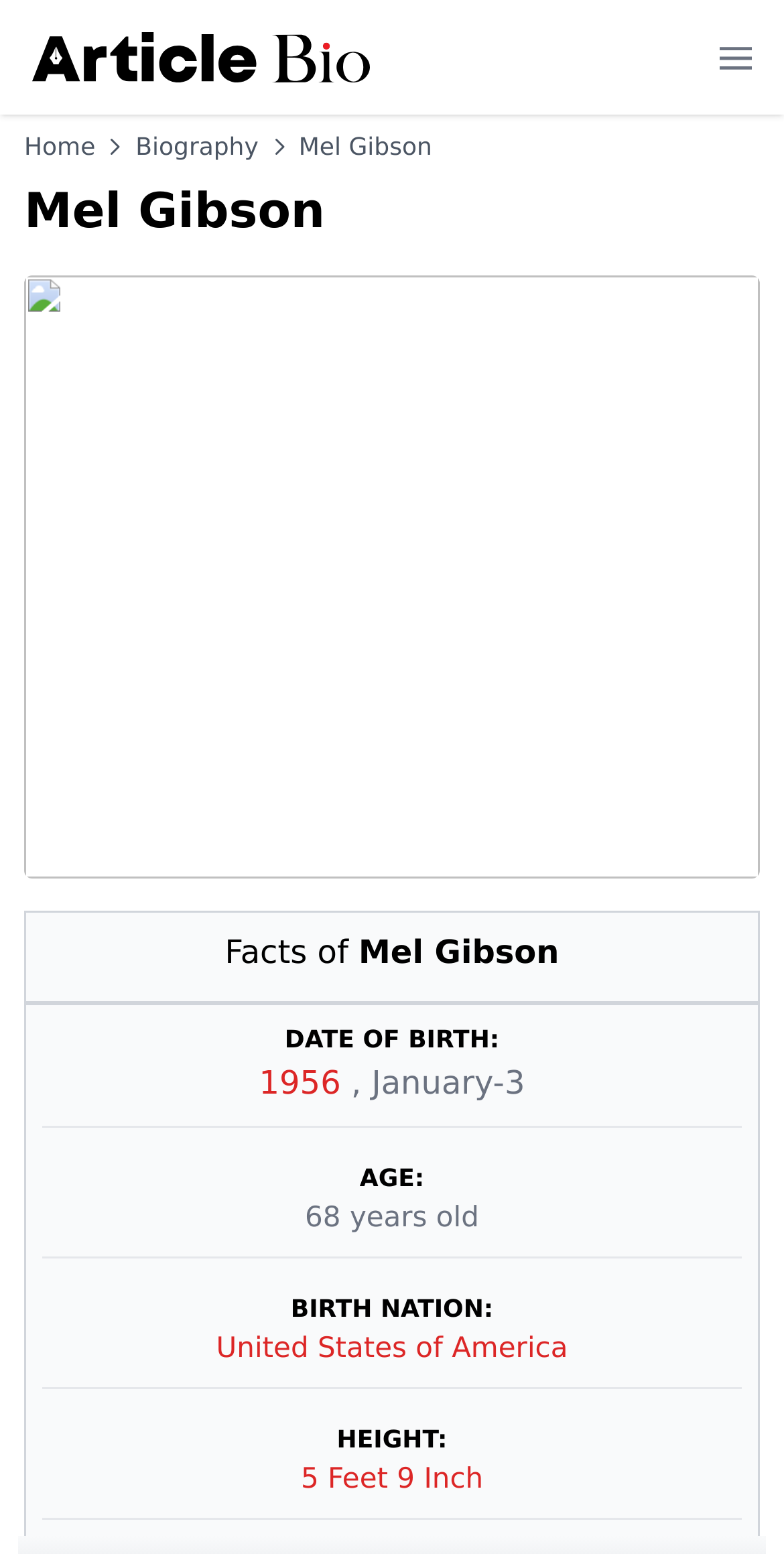Specify the bounding box coordinates for the region that must be clicked to perform the given instruction: "View Mel Gibson's biography".

[0.381, 0.085, 0.551, 0.103]